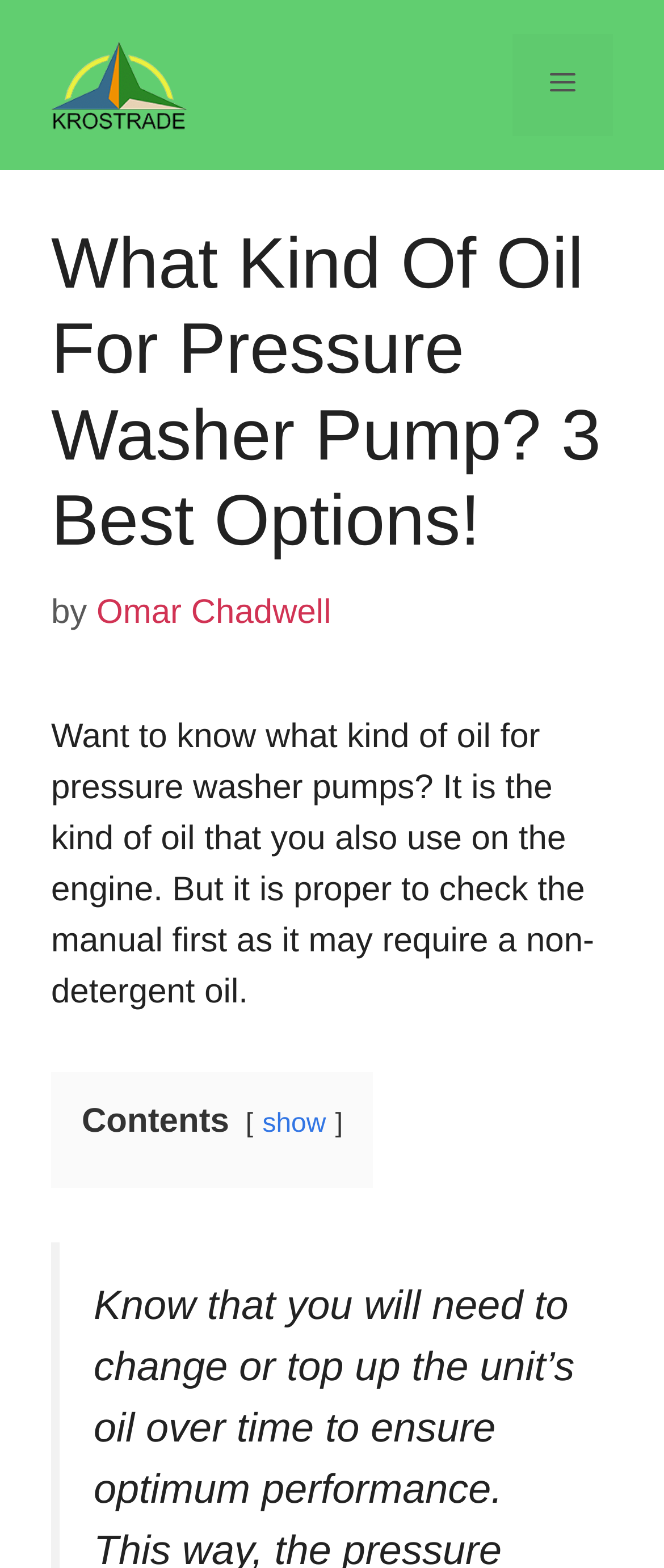Identify the bounding box coordinates for the UI element described as: "alt="Krostrade"".

[0.077, 0.042, 0.282, 0.065]